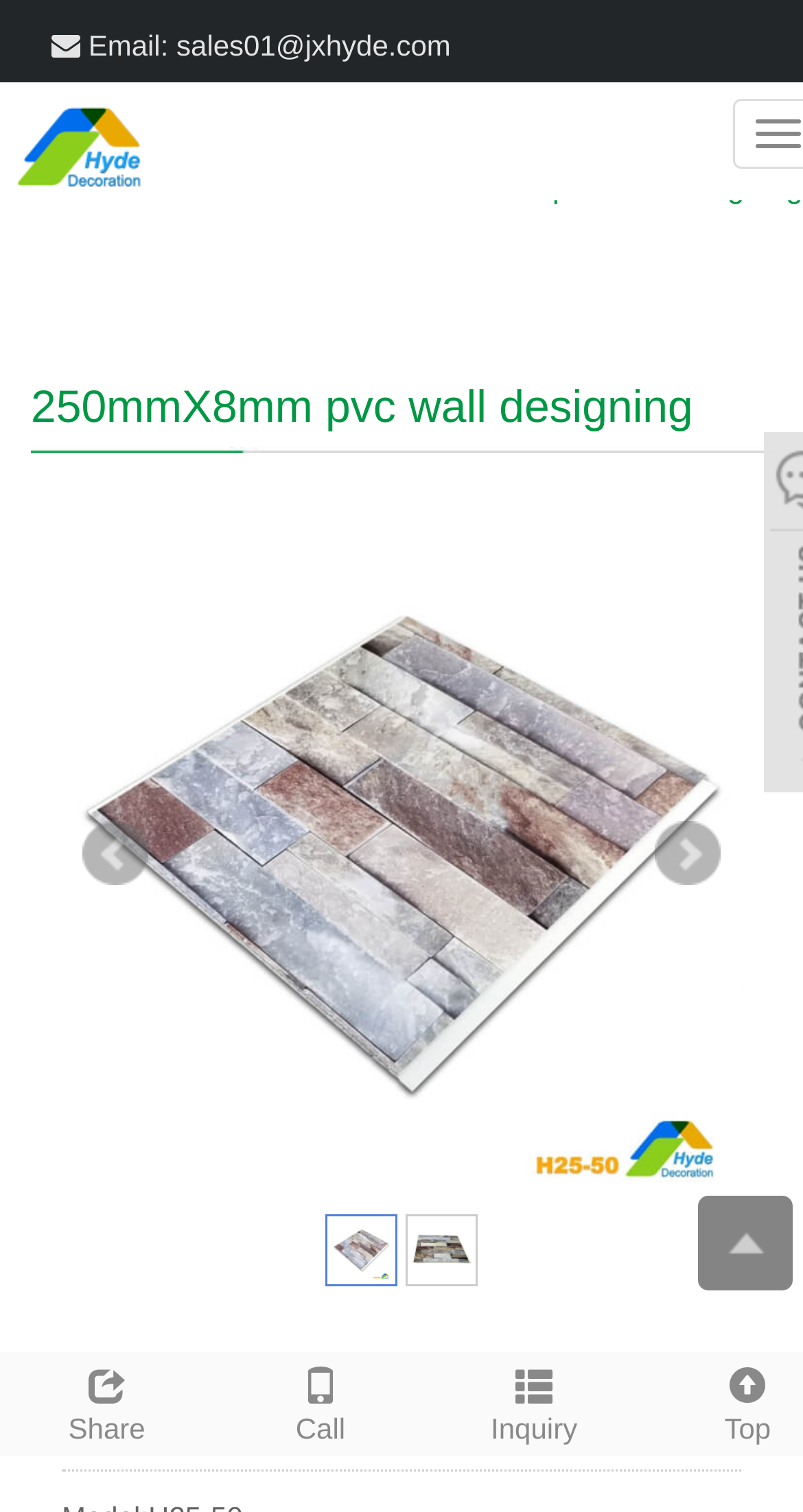Please identify the bounding box coordinates of the element's region that should be clicked to execute the following instruction: "Contact the company via email". The bounding box coordinates must be four float numbers between 0 and 1, i.e., [left, top, right, bottom].

[0.038, 0.005, 0.587, 0.054]